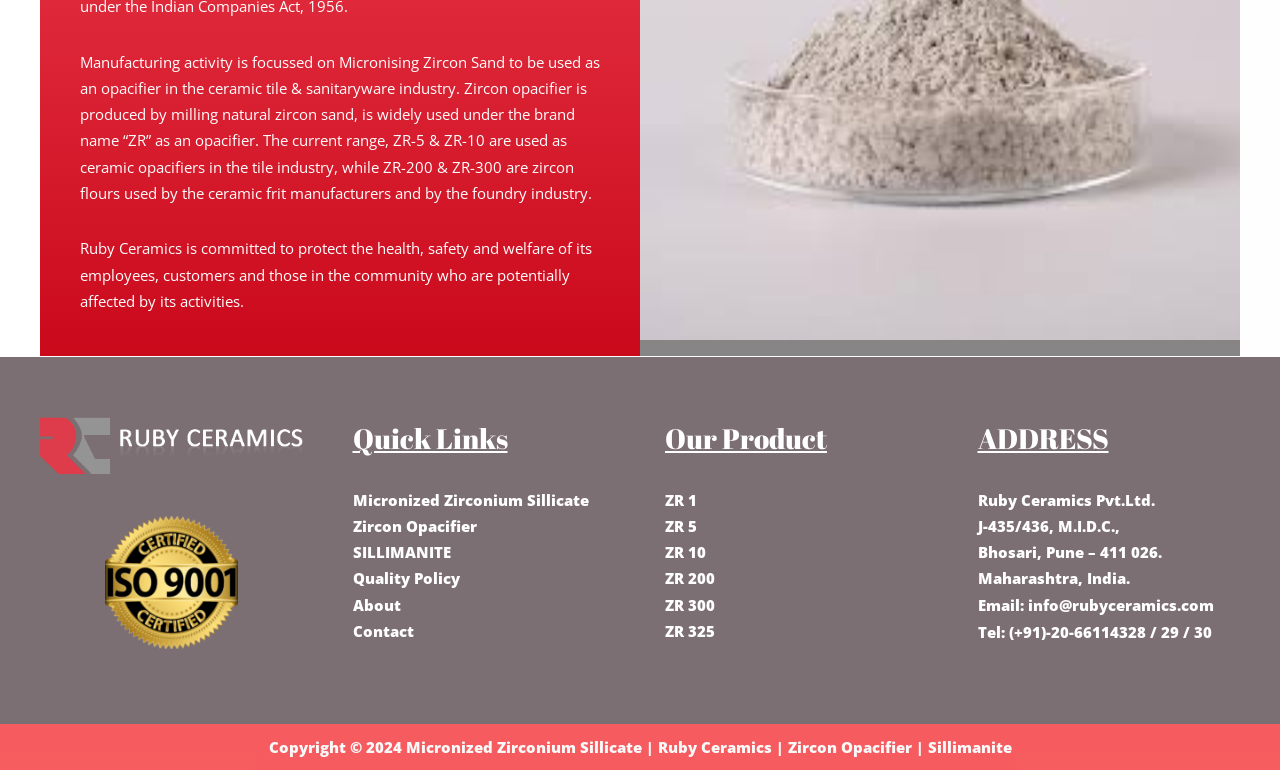Provide the bounding box coordinates for the area that should be clicked to complete the instruction: "Click on Micronized Zirconium Sillicate".

[0.275, 0.636, 0.46, 0.662]